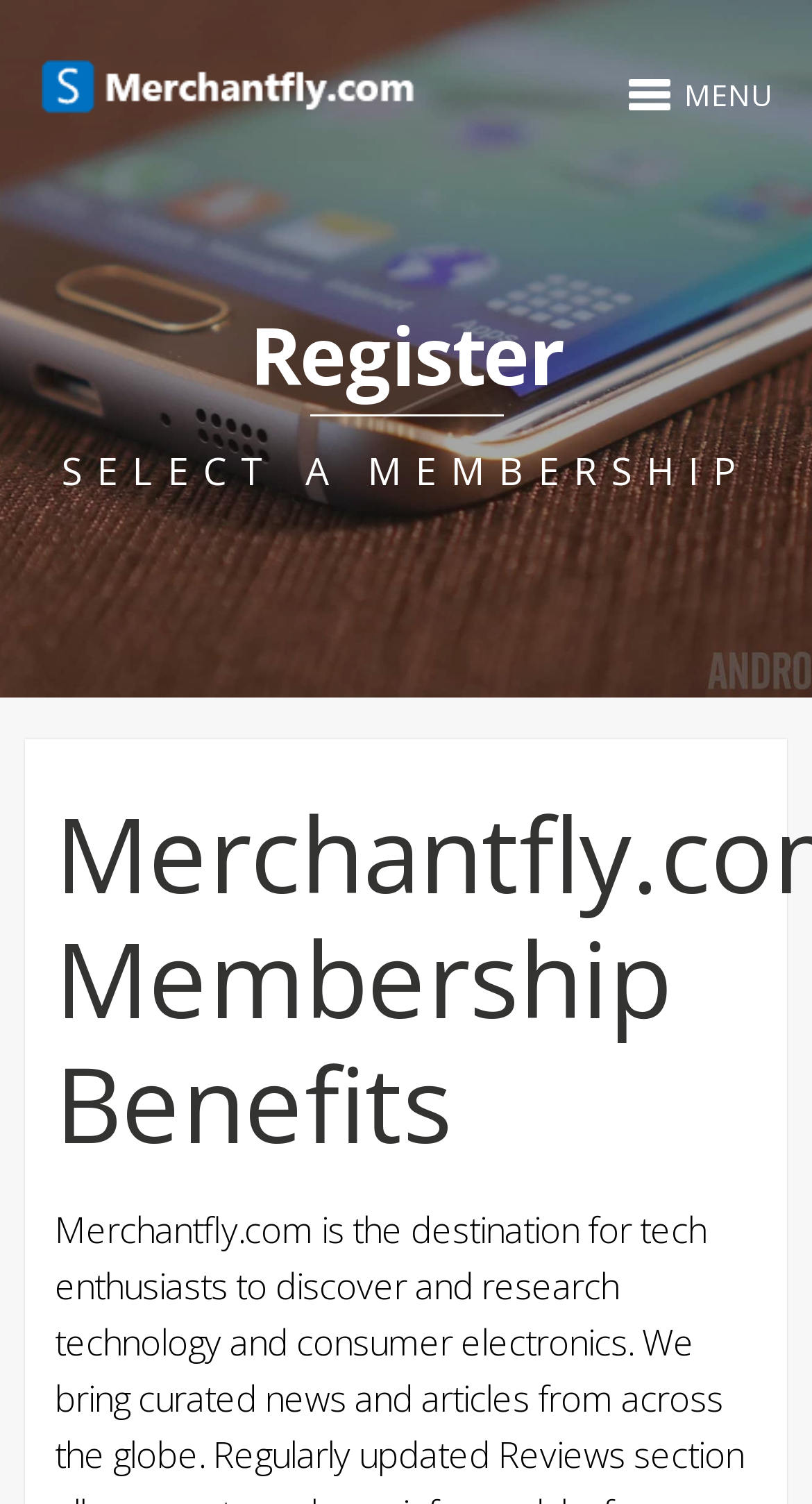Using the information in the image, give a detailed answer to the following question: What is the position of the 'MENU' text?

The bounding box coordinates of the 'MENU' text indicate that it is located at the top-right corner of the webpage. The y-coordinate of 0.05 suggests that it is near the top of the page, and the x-coordinate of 0.842 suggests that it is near the right edge of the page.